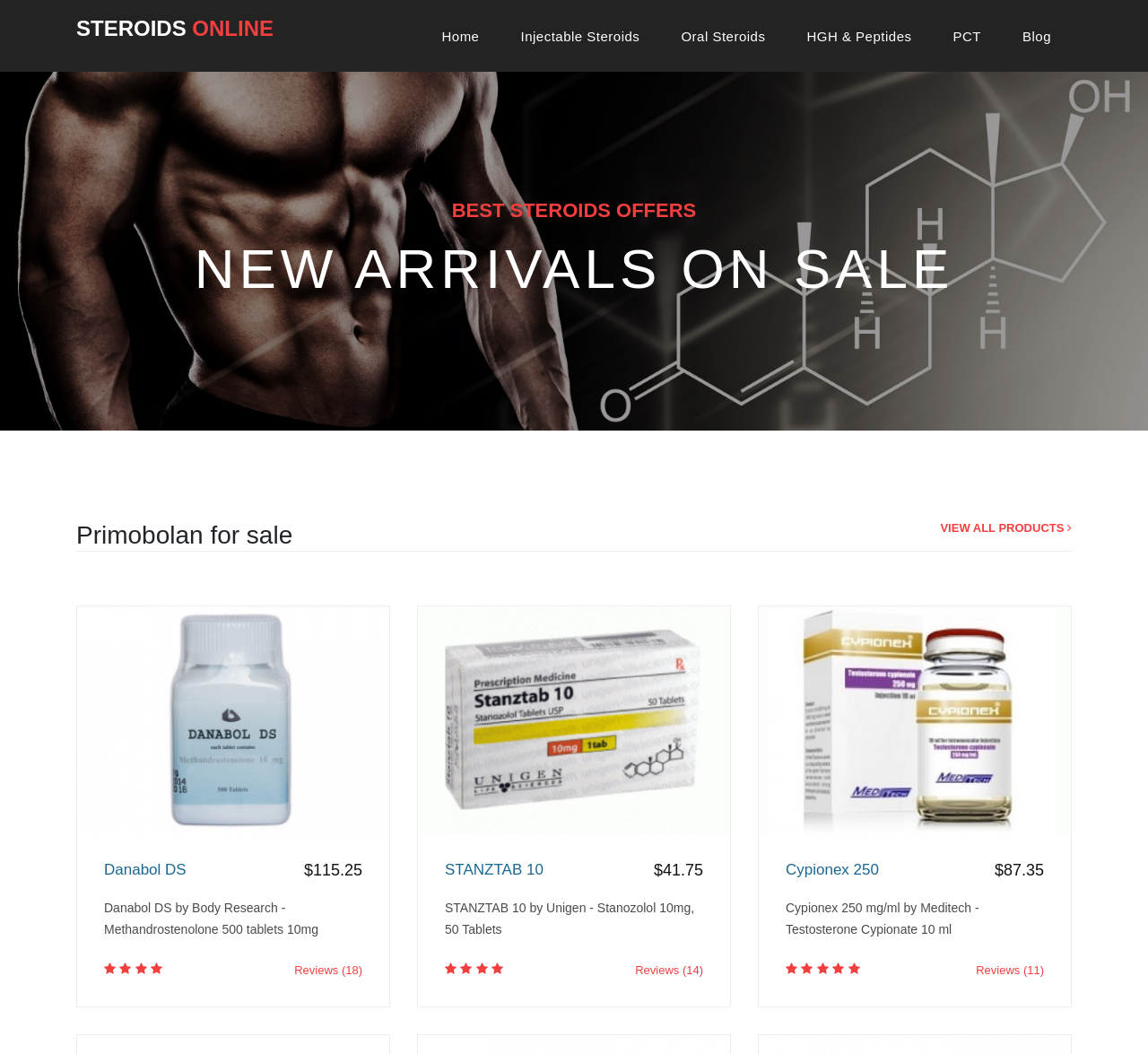What is the price of Danabol DS?
Give a detailed explanation using the information visible in the image.

I found the answer by looking at the product listing for Danabol DS, where I saw a heading with the price '$115.25'.